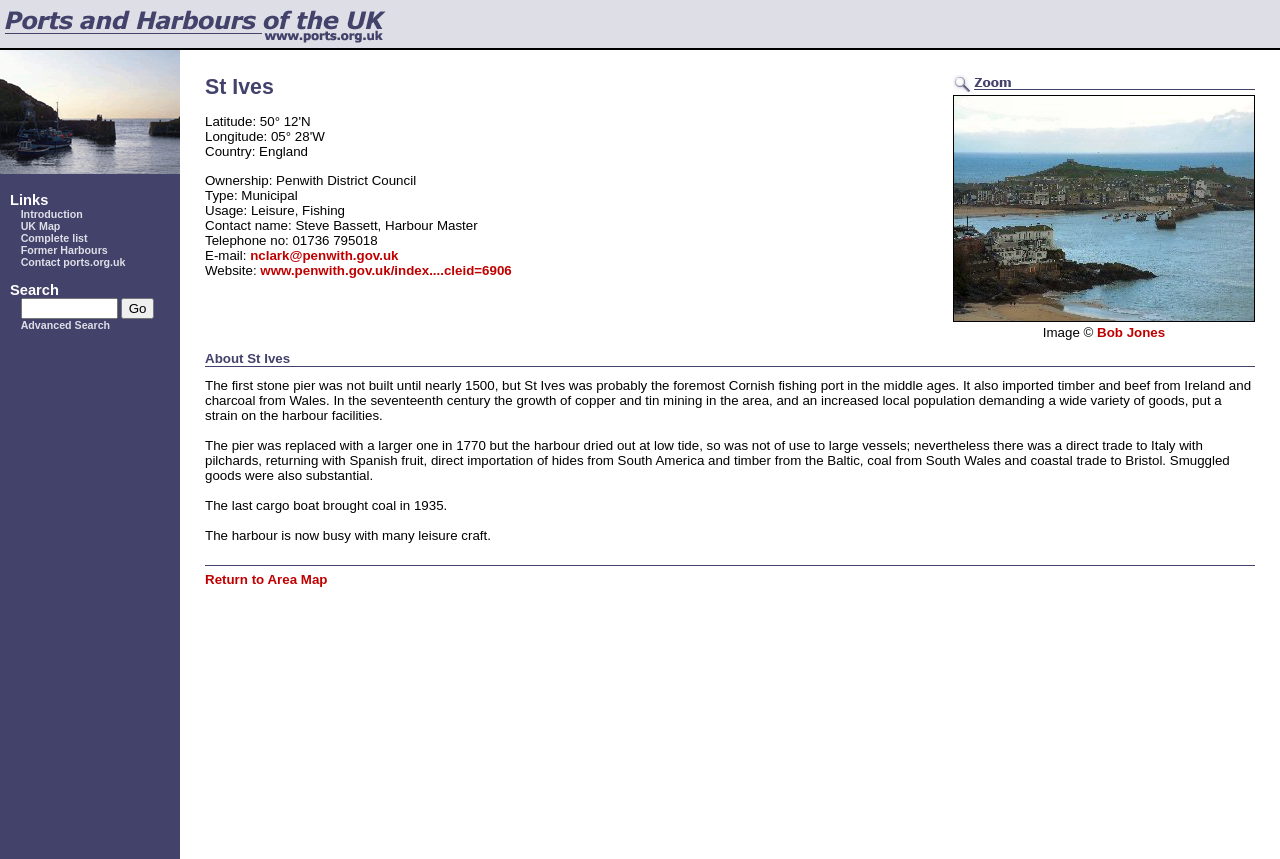Locate the bounding box coordinates of the clickable element to fulfill the following instruction: "Zoom in the map". Provide the coordinates as four float numbers between 0 and 1 in the format [left, top, right, bottom].

[0.745, 0.094, 0.791, 0.112]